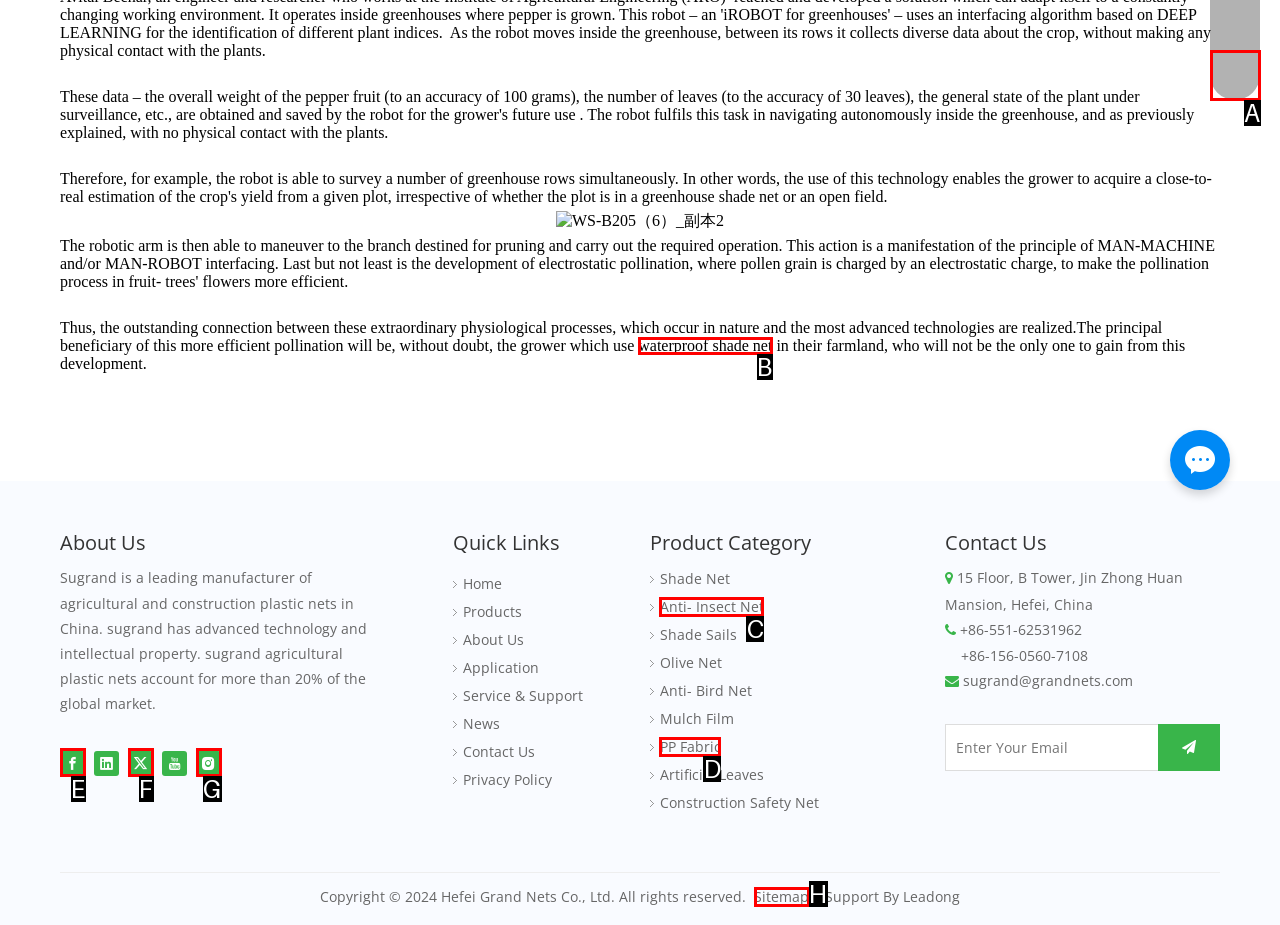Given the description: horseback to Ladore, choose the HTML element that matches it. Indicate your answer with the letter of the option.

None